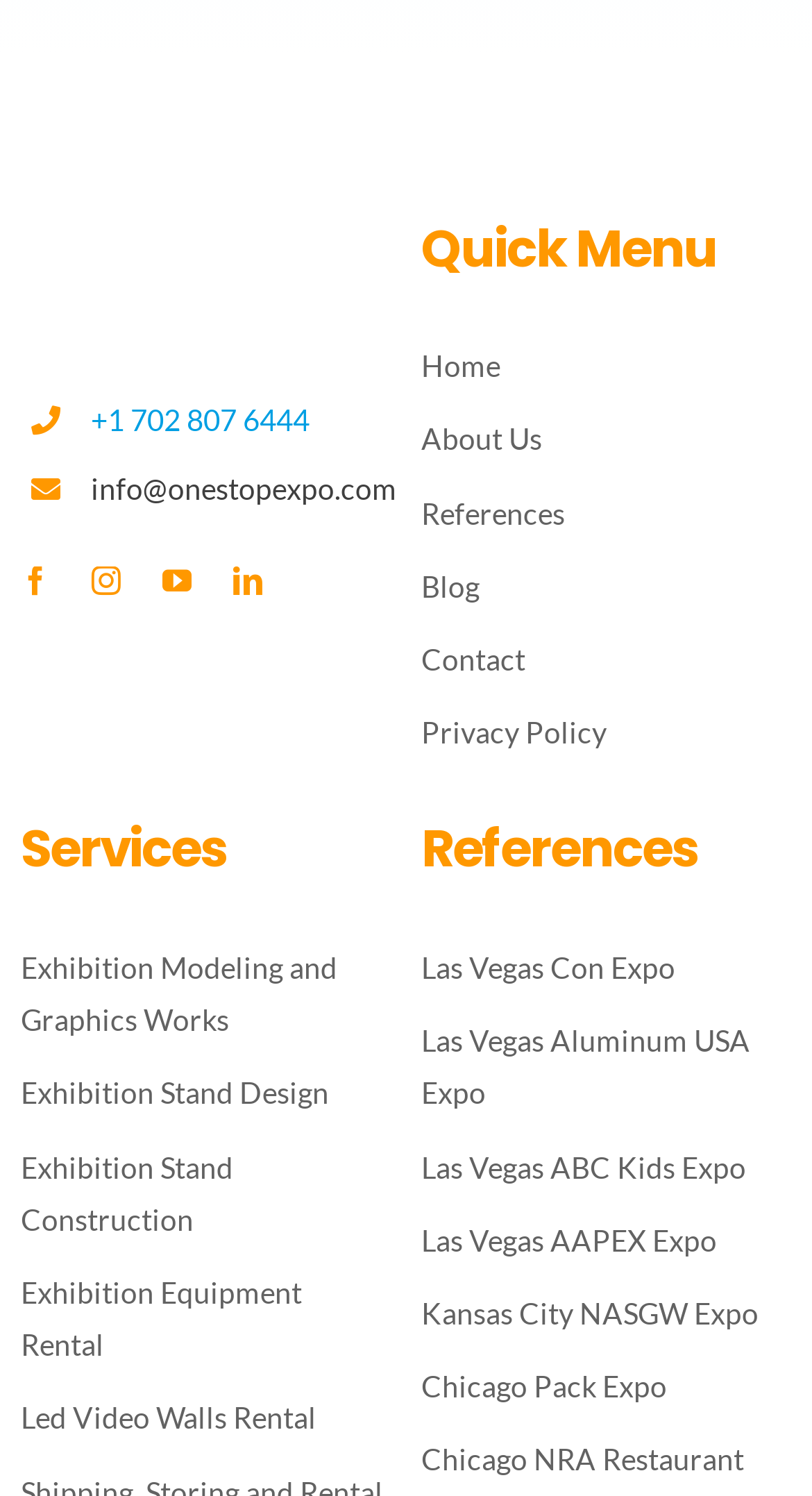Bounding box coordinates are specified in the format (top-left x, top-left y, bottom-right x, bottom-right y). All values are floating point numbers bounded between 0 and 1. Please provide the bounding box coordinate of the region this sentence describes: aria-label="facebook" title="Facebook"

[0.026, 0.379, 0.061, 0.398]